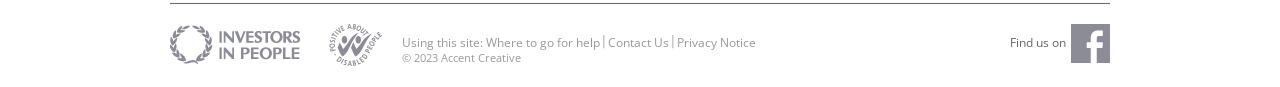What is the copyright year mentioned on the webpage?
From the screenshot, provide a brief answer in one word or phrase.

2023